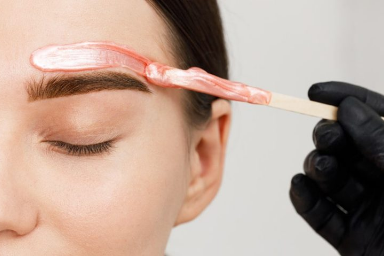Please study the image and answer the question comprehensively:
What is the focus of the treatment?

The waxing treatment appears to be focused on enhancing the client's eyebrow shape, which is a part of beauty and skincare, highlighting the importance of proper skincare routines and professional treatments in achieving healthy and well-cared-for skin.